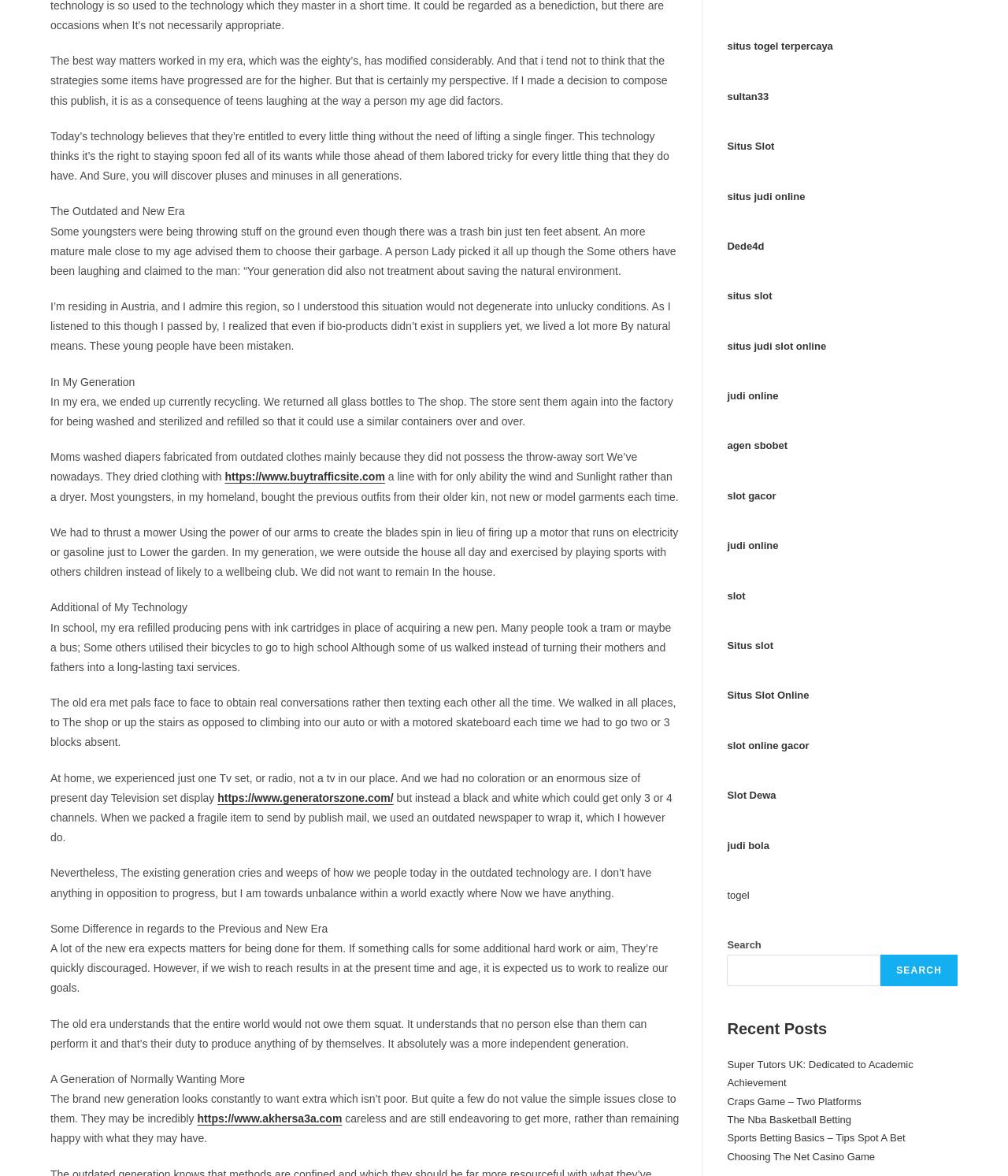Using the given element description, provide the bounding box coordinates (top-left x, top-left y, bottom-right x, bottom-right y) for the corresponding UI element in the screenshot: The Nba Basketball Betting

[0.721, 0.947, 0.845, 0.957]